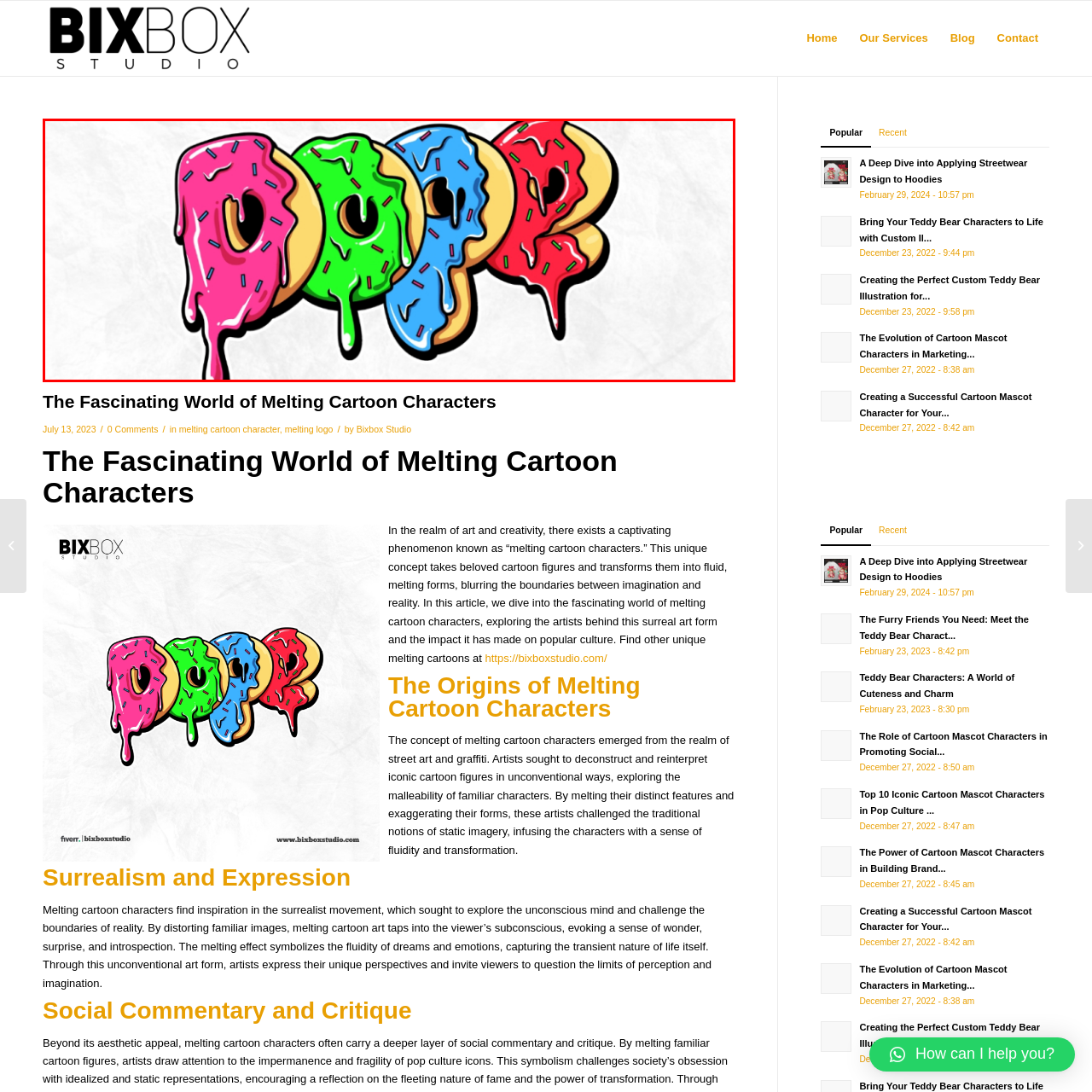Using the image highlighted in the red border, answer the following question concisely with a word or phrase:
What is the effect on the letters' surface?

Glossy, melting